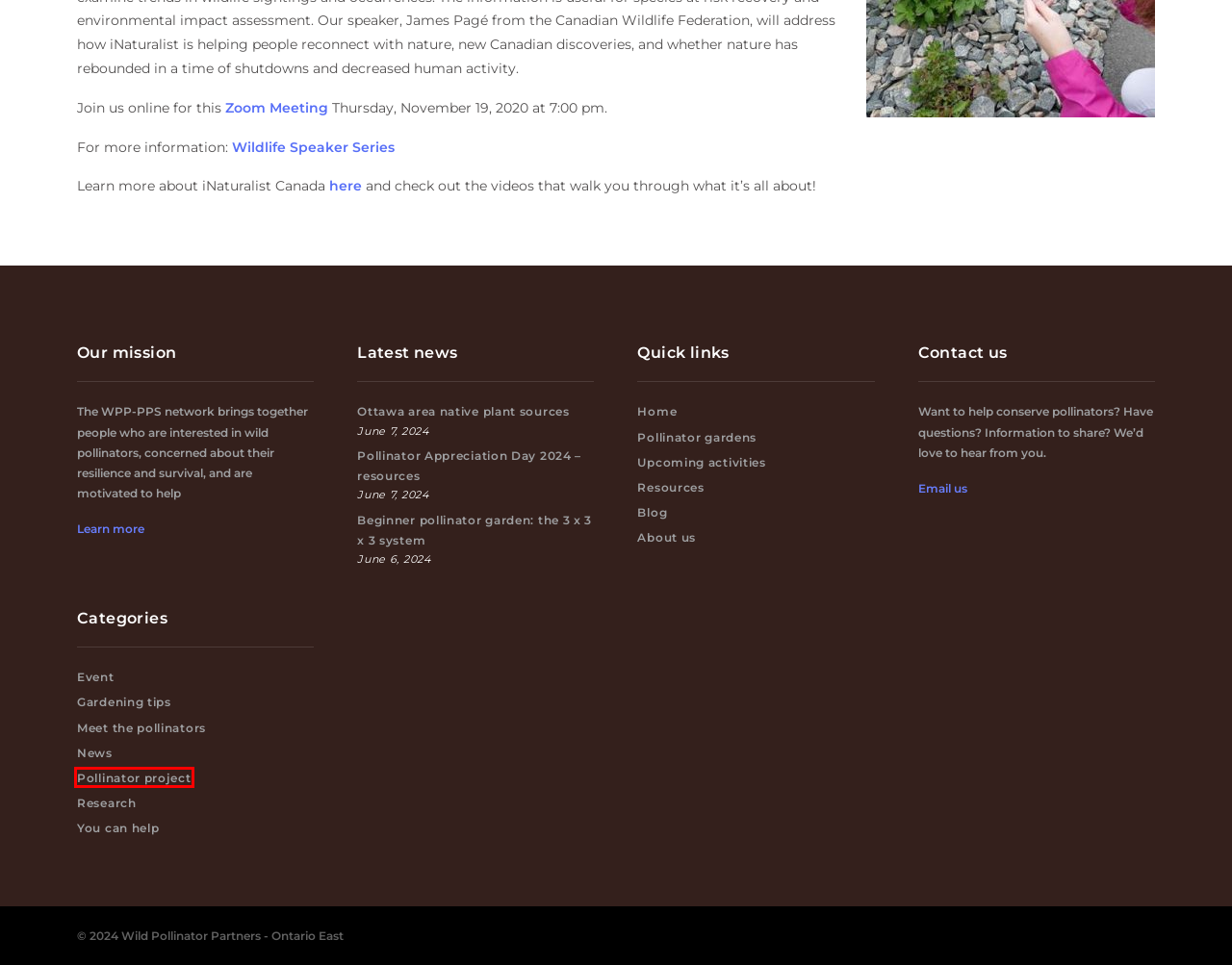You have a screenshot of a webpage with a red rectangle bounding box around a UI element. Choose the best description that matches the new page after clicking the element within the bounding box. The candidate descriptions are:
A. News | Wild Pollinator Partners
B. You can help | Wild Pollinator Partners
C. Beginner pollinator garden: the 3 x 3 x 3 system | Wild Pollinator Partners
D. Meet the pollinators | Wild Pollinator Partners
E. iNaturalist Canada
F. Launch Meeting - Zoom
G. Pollinator project | Wild Pollinator Partners
H. Research | Wild Pollinator Partners

G